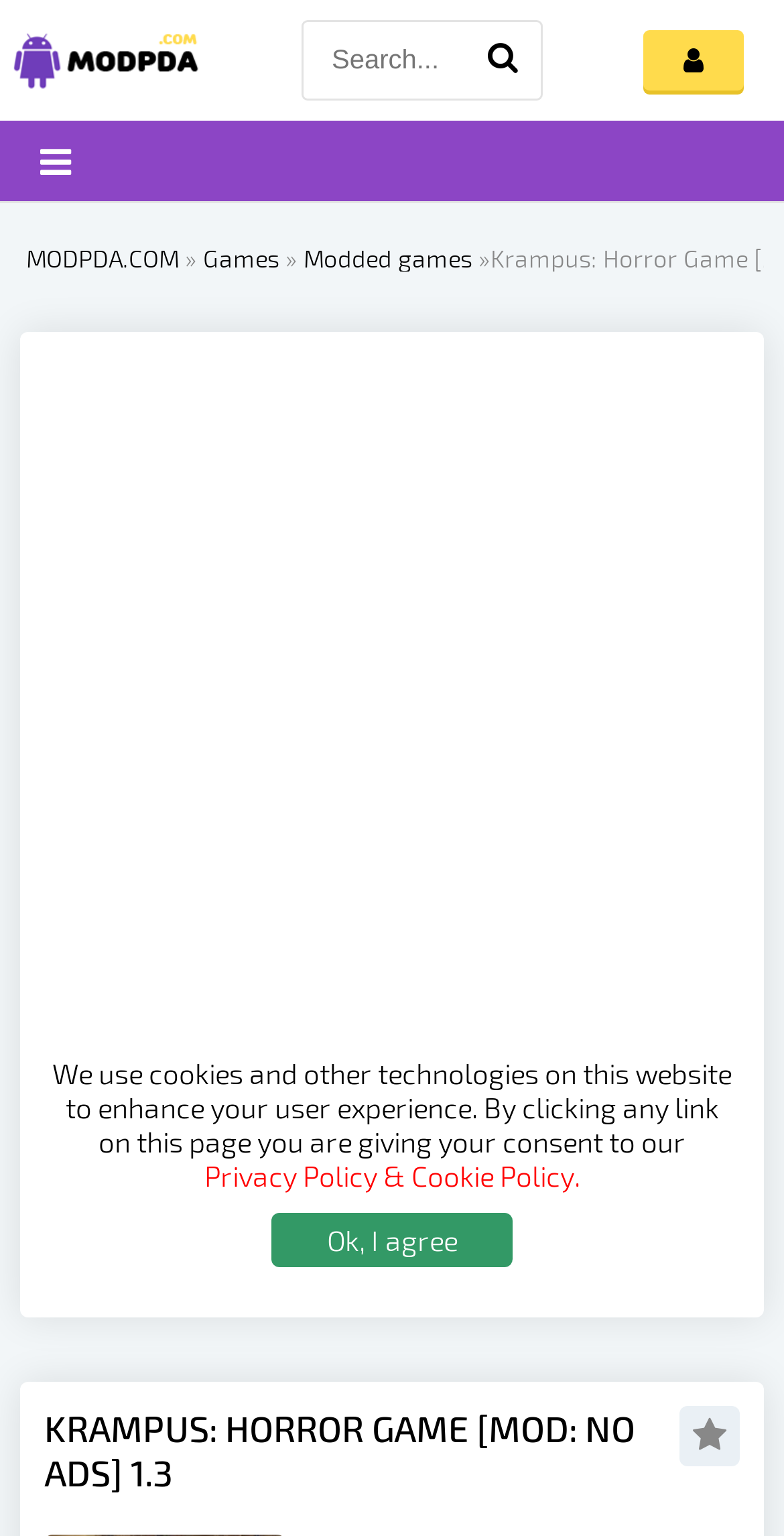Find the bounding box coordinates of the area that needs to be clicked in order to achieve the following instruction: "Search for a game". The coordinates should be specified as four float numbers between 0 and 1, i.e., [left, top, right, bottom].

[0.385, 0.013, 0.692, 0.065]